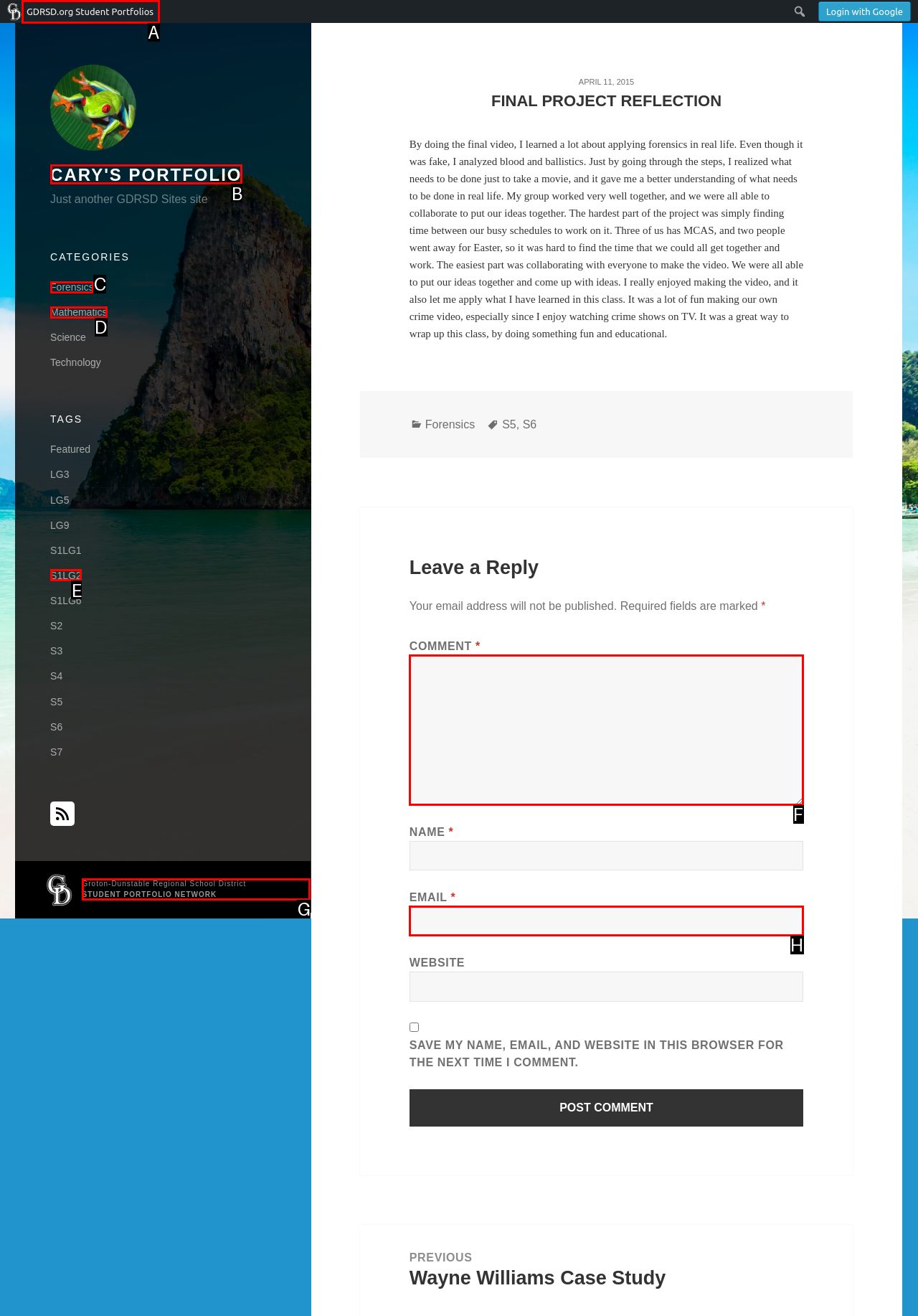With the provided description: parent_node: Search name="s", select the most suitable HTML element. Respond with the letter of the selected option.

None